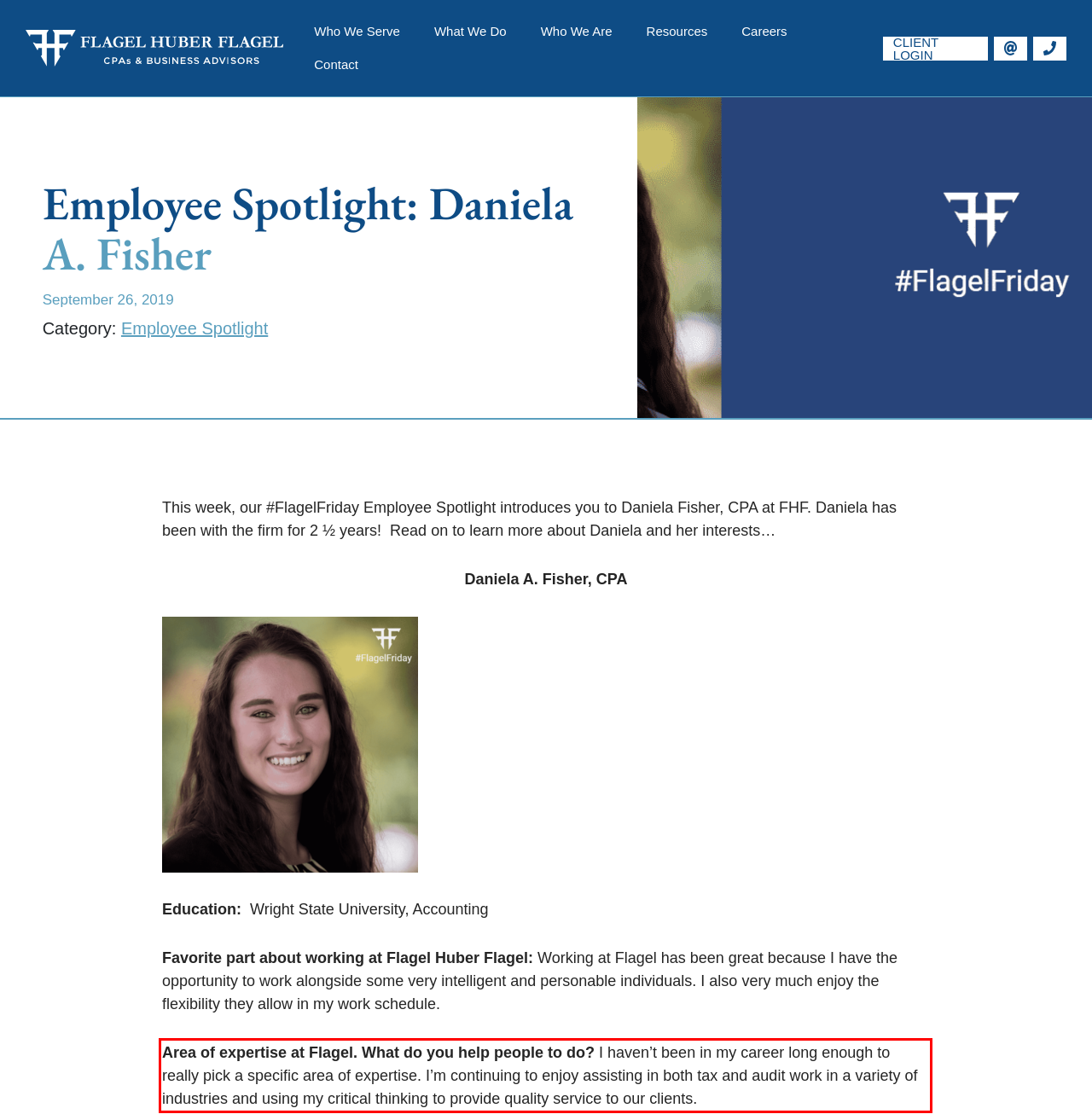Analyze the webpage screenshot and use OCR to recognize the text content in the red bounding box.

Area of expertise at Flagel. What do you help people to do? I haven’t been in my career long enough to really pick a specific area of expertise. I’m continuing to enjoy assisting in both tax and audit work in a variety of industries and using my critical thinking to provide quality service to our clients.